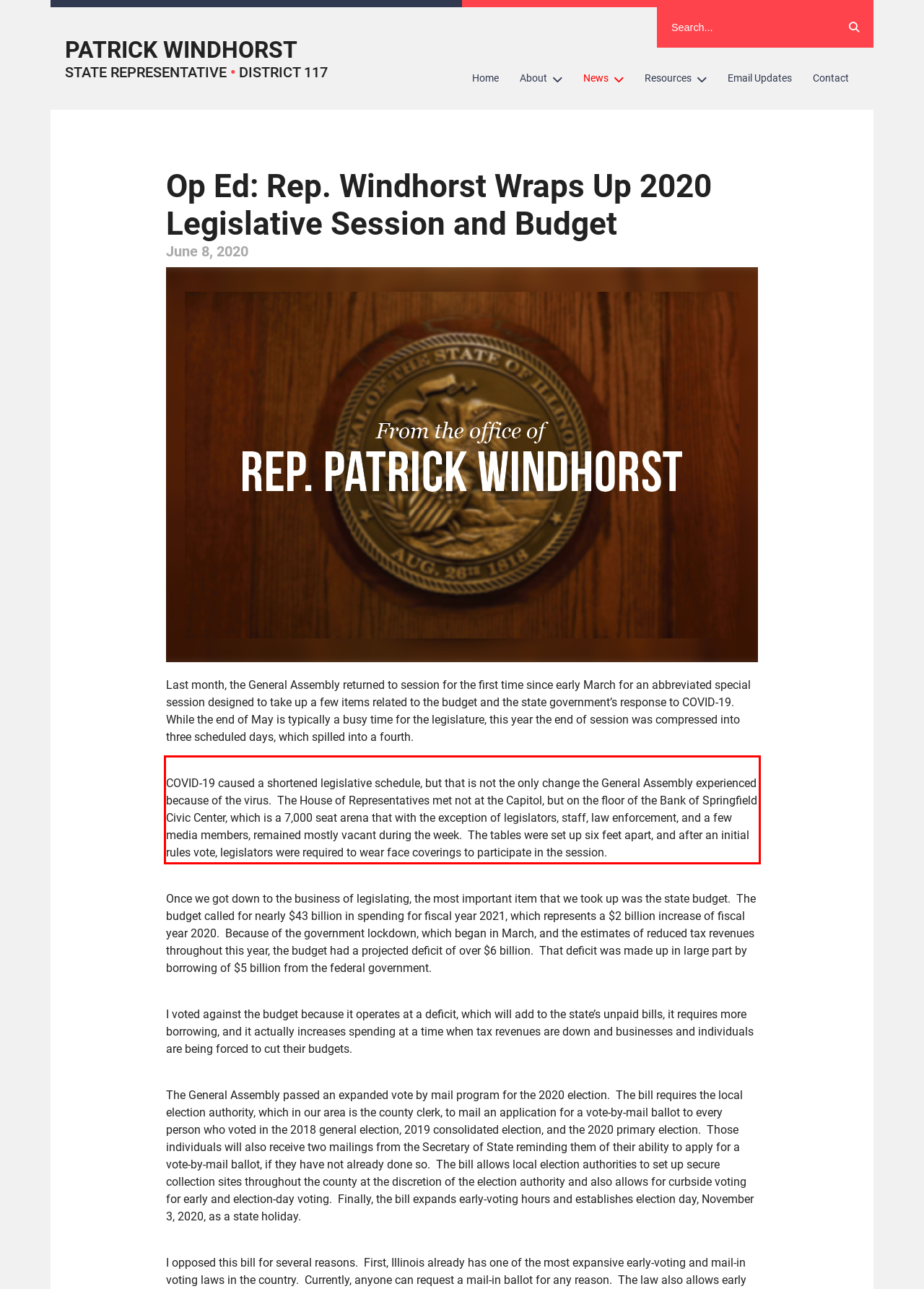Please identify the text within the red rectangular bounding box in the provided webpage screenshot.

COVID-19 caused a shortened legislative schedule, but that is not the only change the General Assembly experienced because of the virus. The House of Representatives met not at the Capitol, but on the floor of the Bank of Springfield Civic Center, which is a 7,000 seat arena that with the exception of legislators, staff, law enforcement, and a few media members, remained mostly vacant during the week. The tables were set up six feet apart, and after an initial rules vote, legislators were required to wear face coverings to participate in the session.